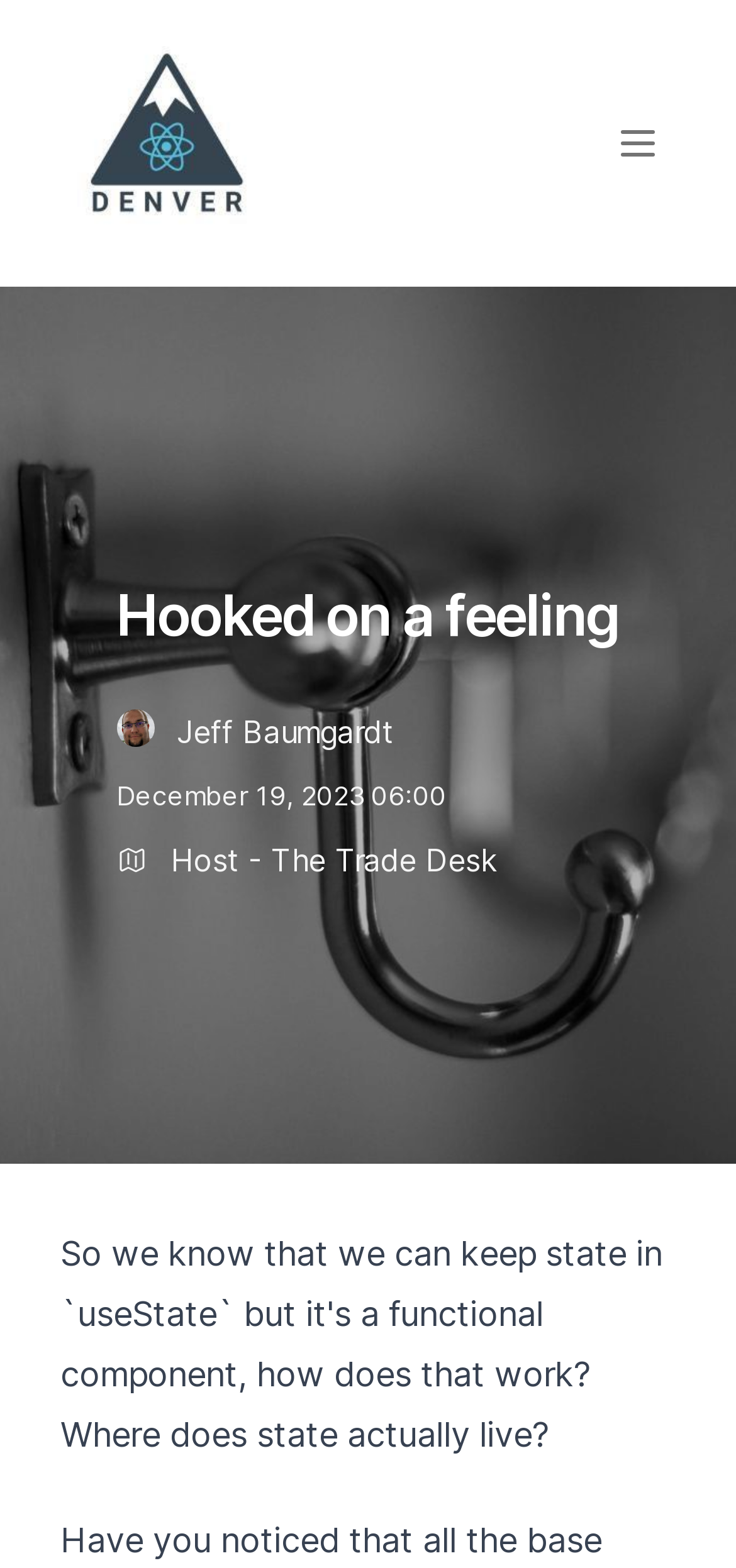Identify the bounding box of the UI element described as follows: "Jeff Baumgardt". Provide the coordinates as four float numbers in the range of 0 to 1 [left, top, right, bottom].

[0.24, 0.455, 0.535, 0.479]